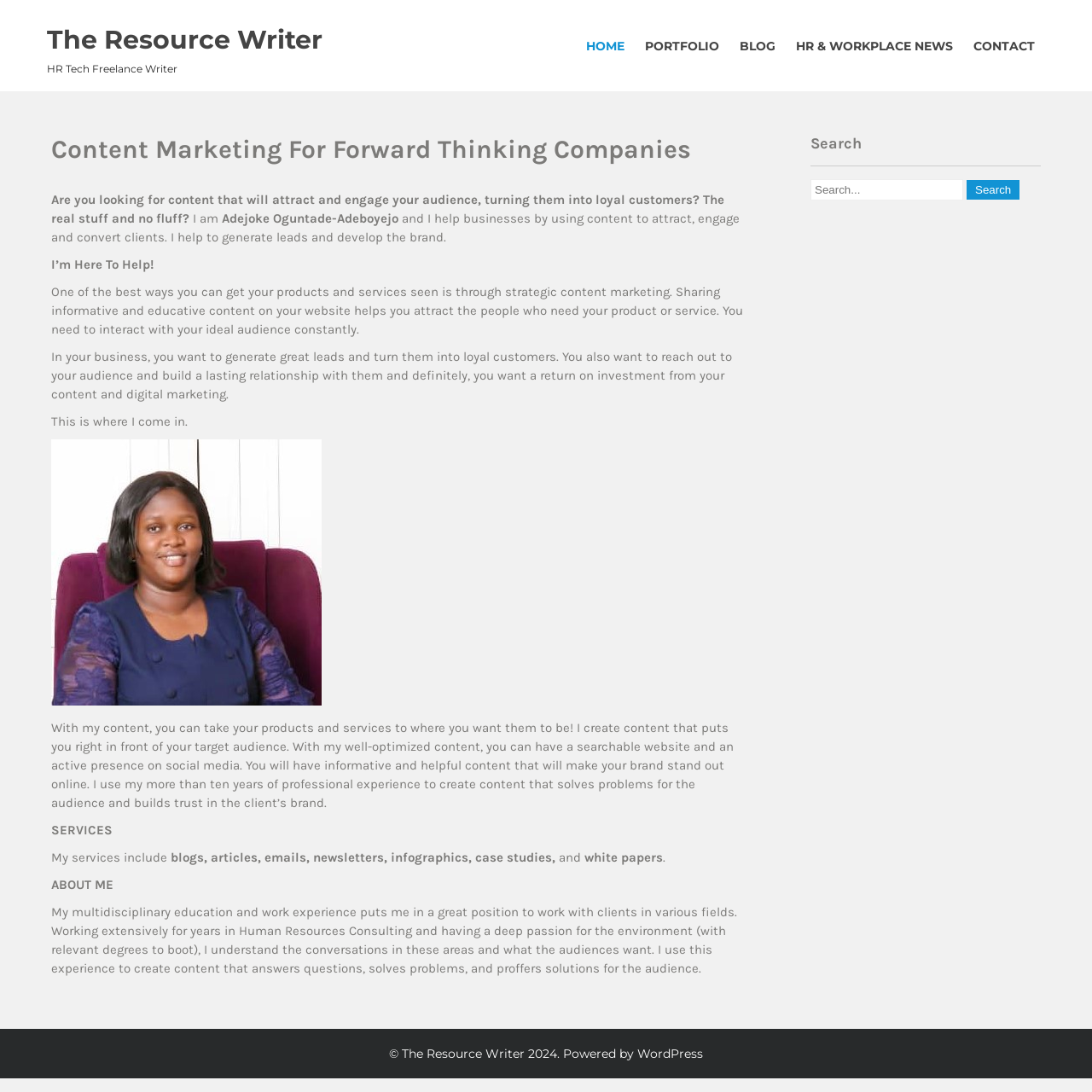Give a one-word or phrase response to the following question: What is the purpose of the writer's content?

To attract and engage audience